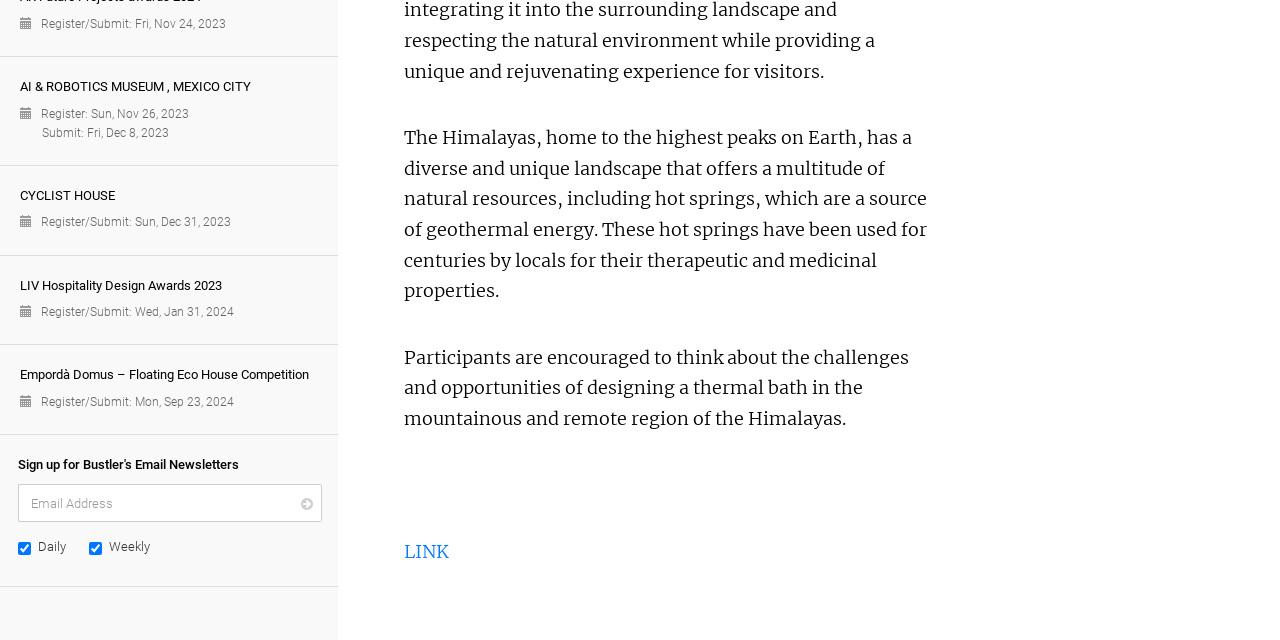Extract the bounding box coordinates of the UI element described by: "LINK". The coordinates should include four float numbers ranging from 0 to 1, e.g., [left, top, right, bottom].

[0.316, 0.844, 0.351, 0.881]